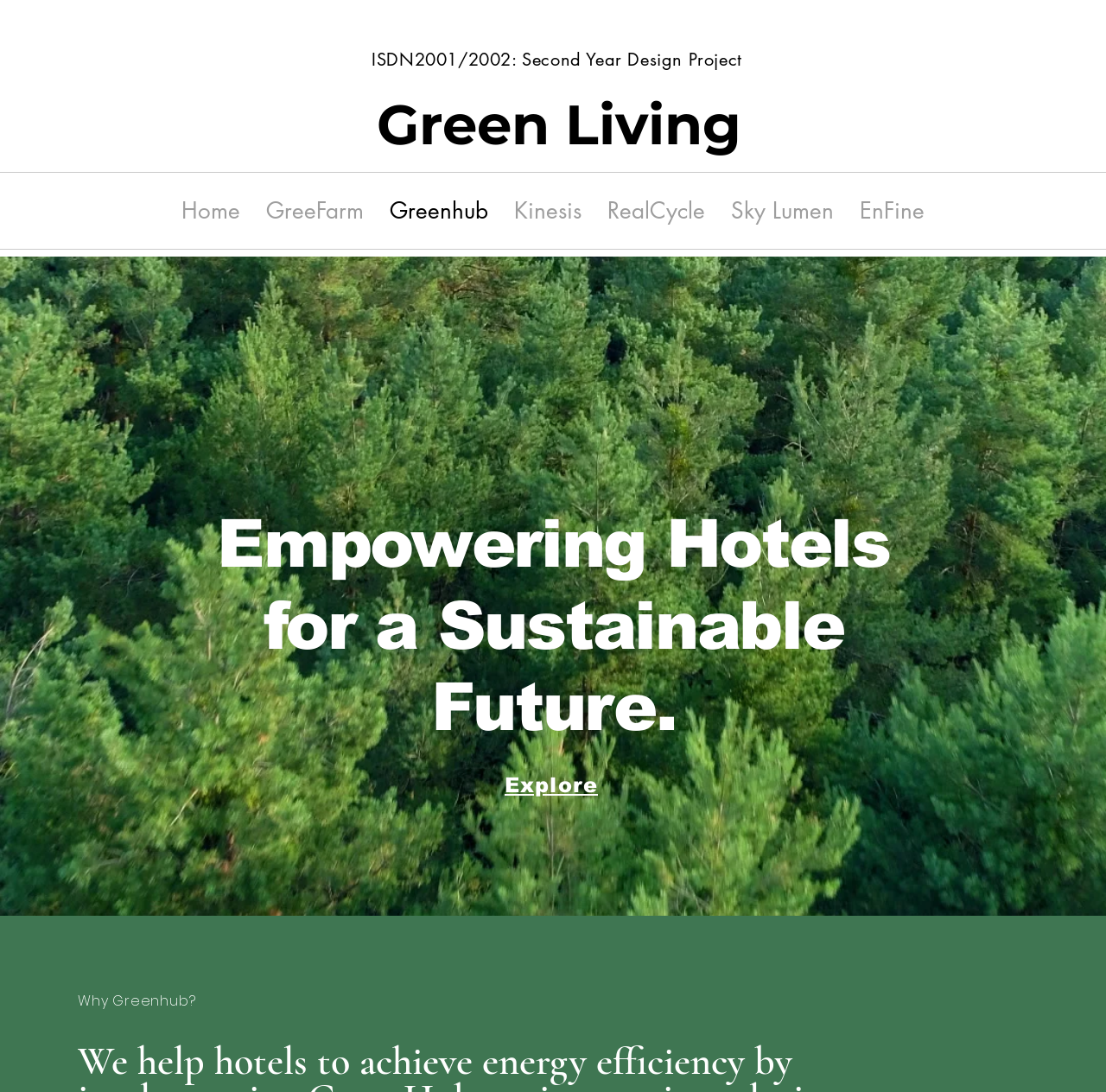Answer the question using only a single word or phrase: 
How many links are in the top navigation bar?

6